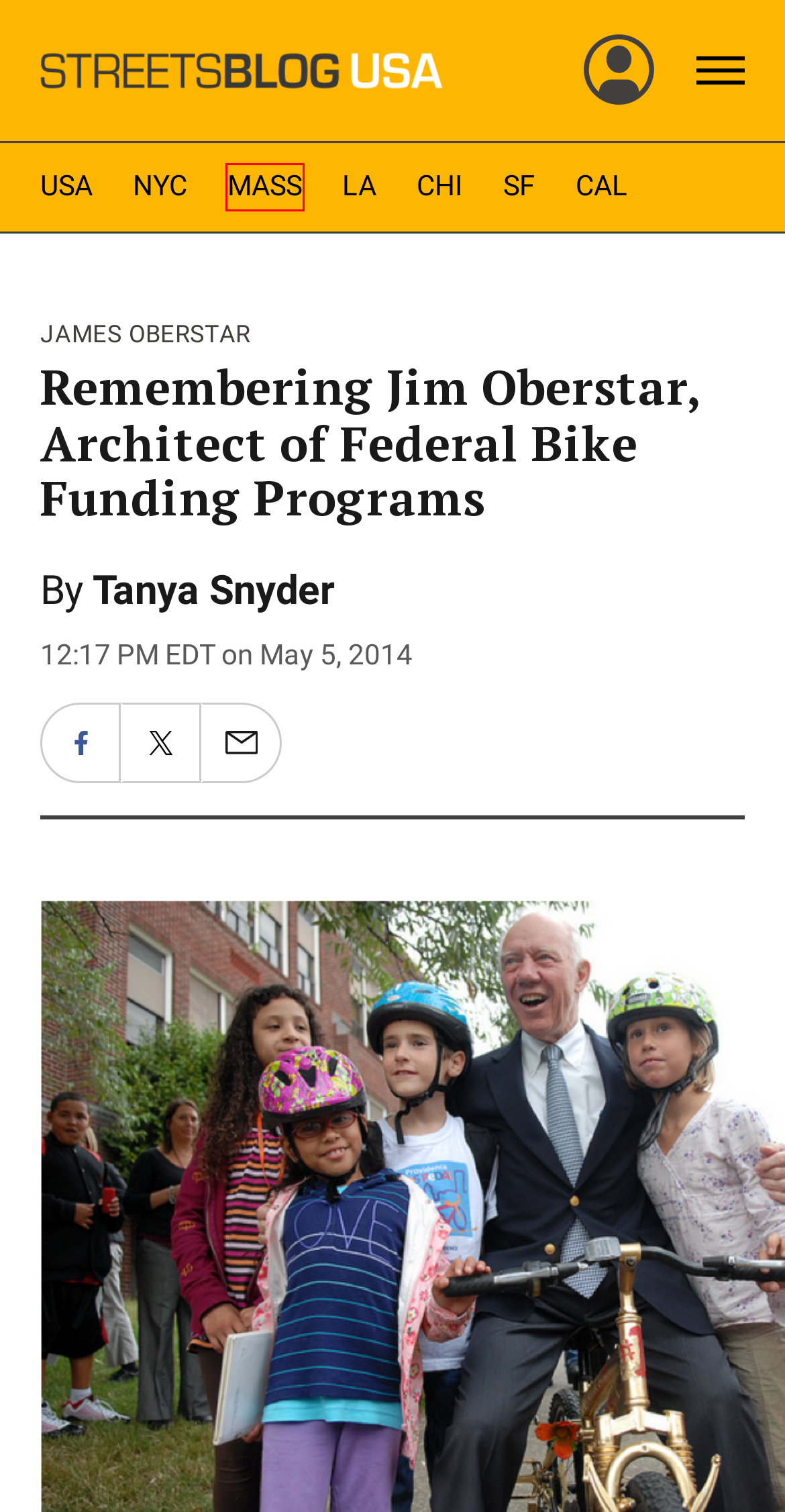You are looking at a webpage screenshot with a red bounding box around an element. Pick the description that best matches the new webpage after interacting with the element in the red bounding box. The possible descriptions are:
A. Homepage - Streetsblog Massachusetts
B. Homepage - Streetsblog California
C. Homepage - Streetsblog New York City
D. Homepage - Streetsblog Los Angeles
E. Homepage - Streetsblog San Francisco
F. Homepage — Streetsblog USA
G. Homepage - Streetsblog Chicago
H. About Us — Streetsblog USA

A